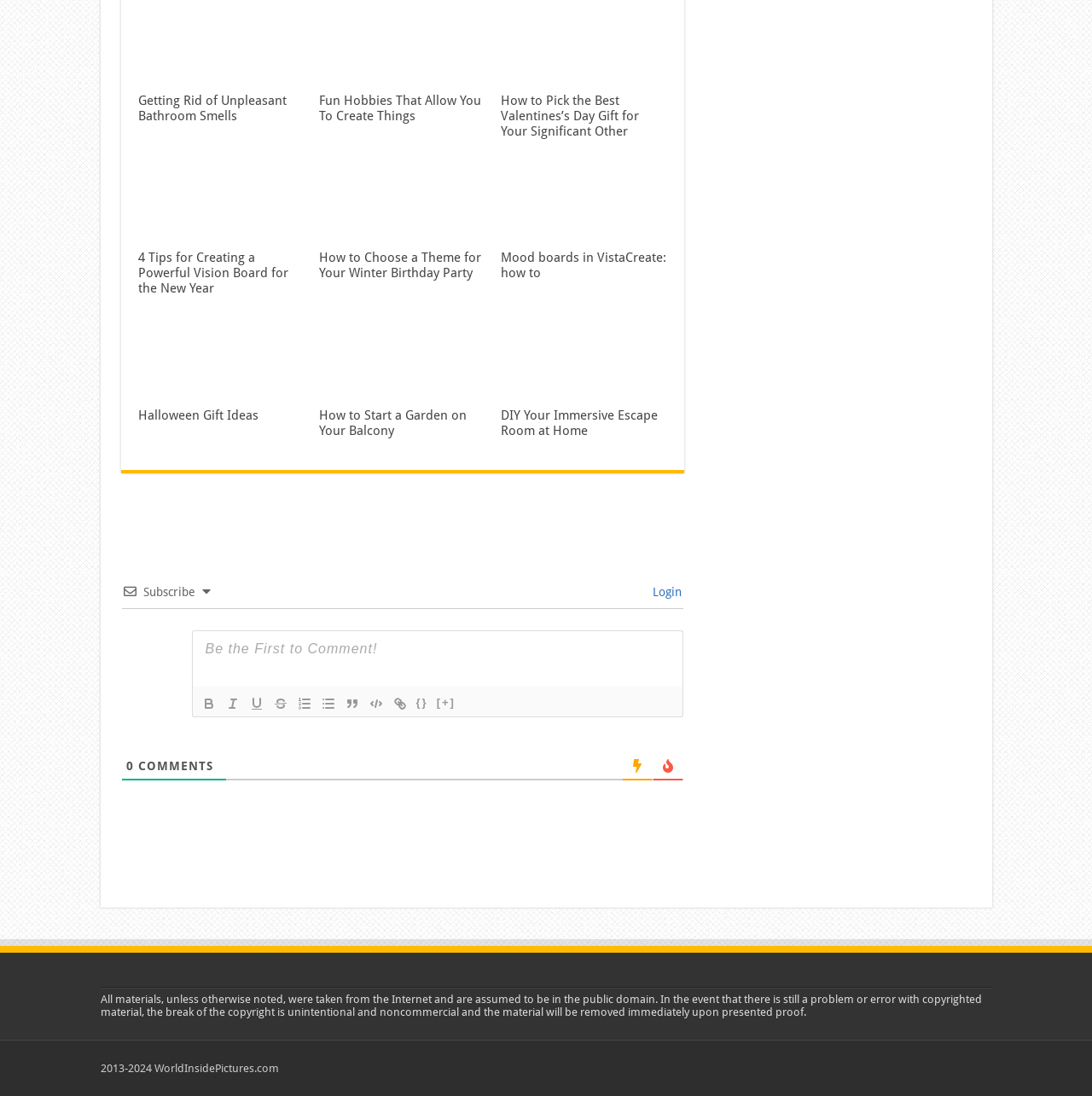What is the topic of the image with the caption 'winter birthday'?
Using the image provided, answer with just one word or phrase.

Winter birthday party